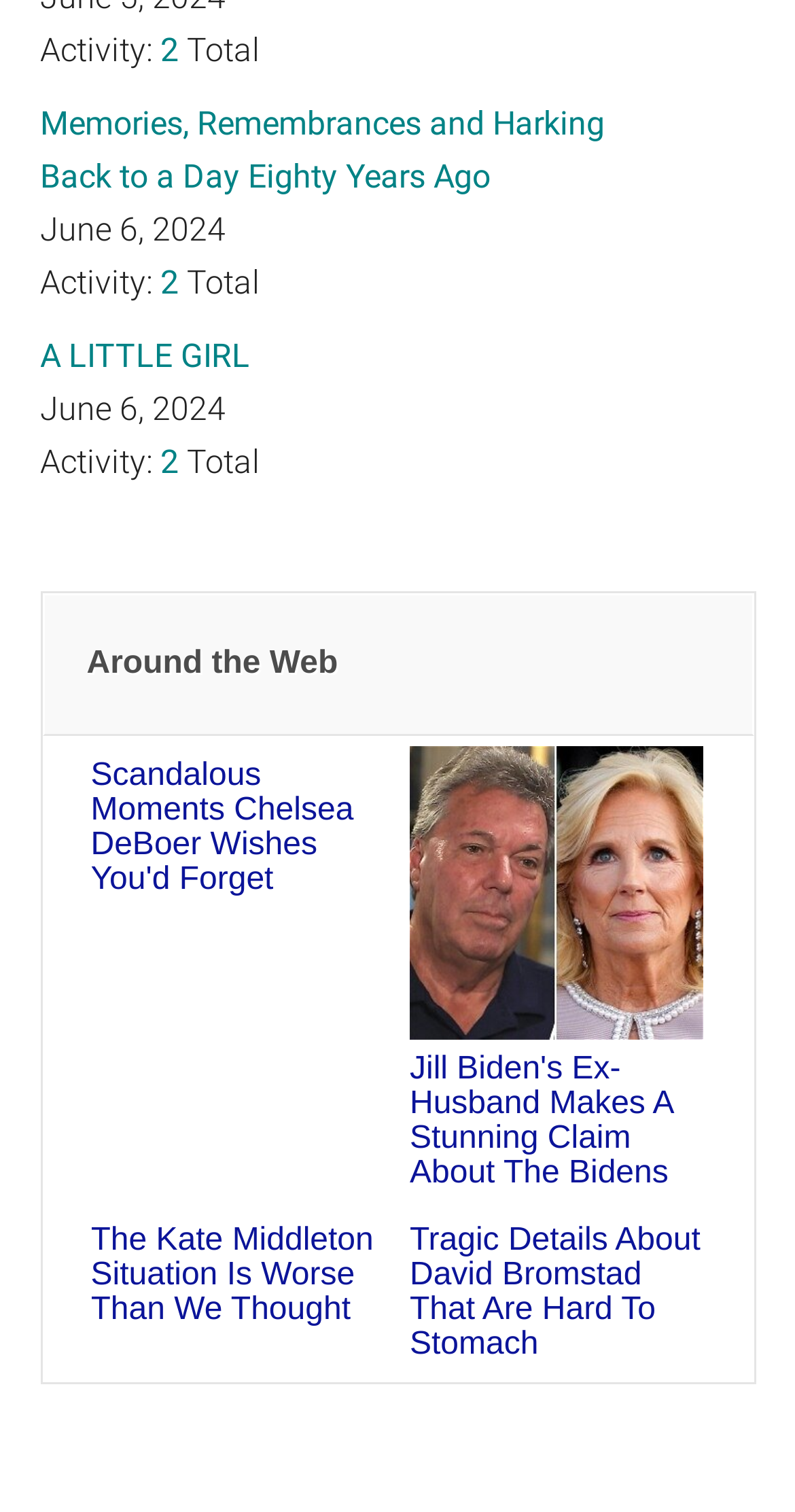Please provide the bounding box coordinates for the element that needs to be clicked to perform the instruction: "View the link 'Scandalous Moments Chelsea DeBoer Wishes You'd Forget'". The coordinates must consist of four float numbers between 0 and 1, formatted as [left, top, right, bottom].

[0.114, 0.502, 0.445, 0.593]